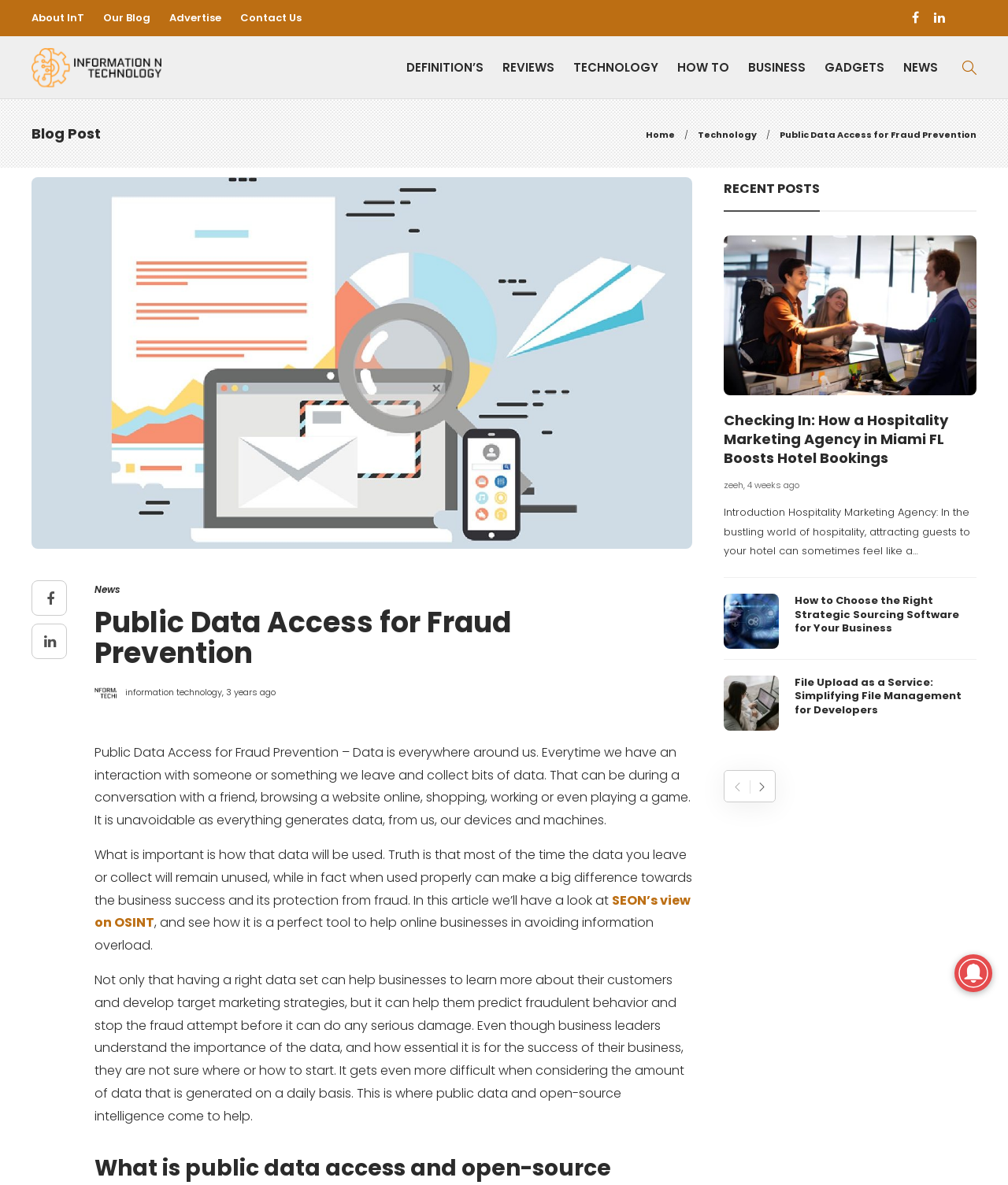Refer to the image and provide a thorough answer to this question:
What is the purpose of using public data according to the article?

The article states that public data can help businesses predict fraudulent behavior and stop fraud attempts, implying that the purpose of using public data is to prevent fraud.